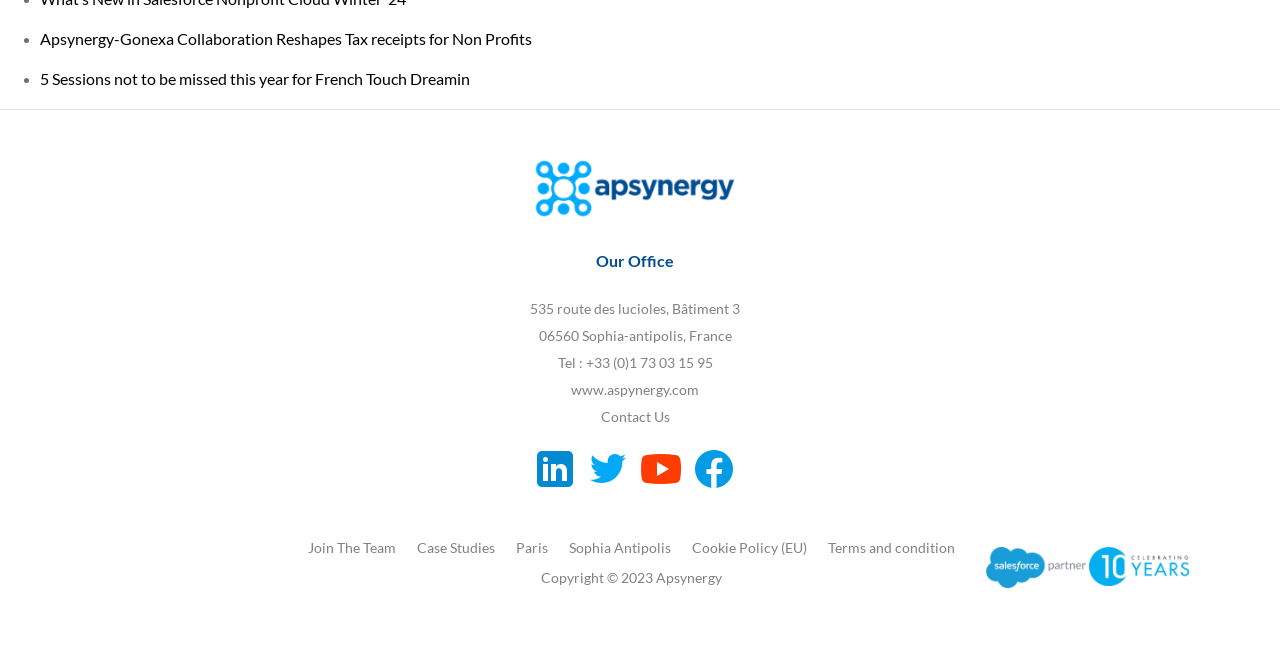Determine the bounding box coordinates of the element that should be clicked to execute the following command: "Open the LinkedIn page".

[0.414, 0.708, 0.452, 0.734]